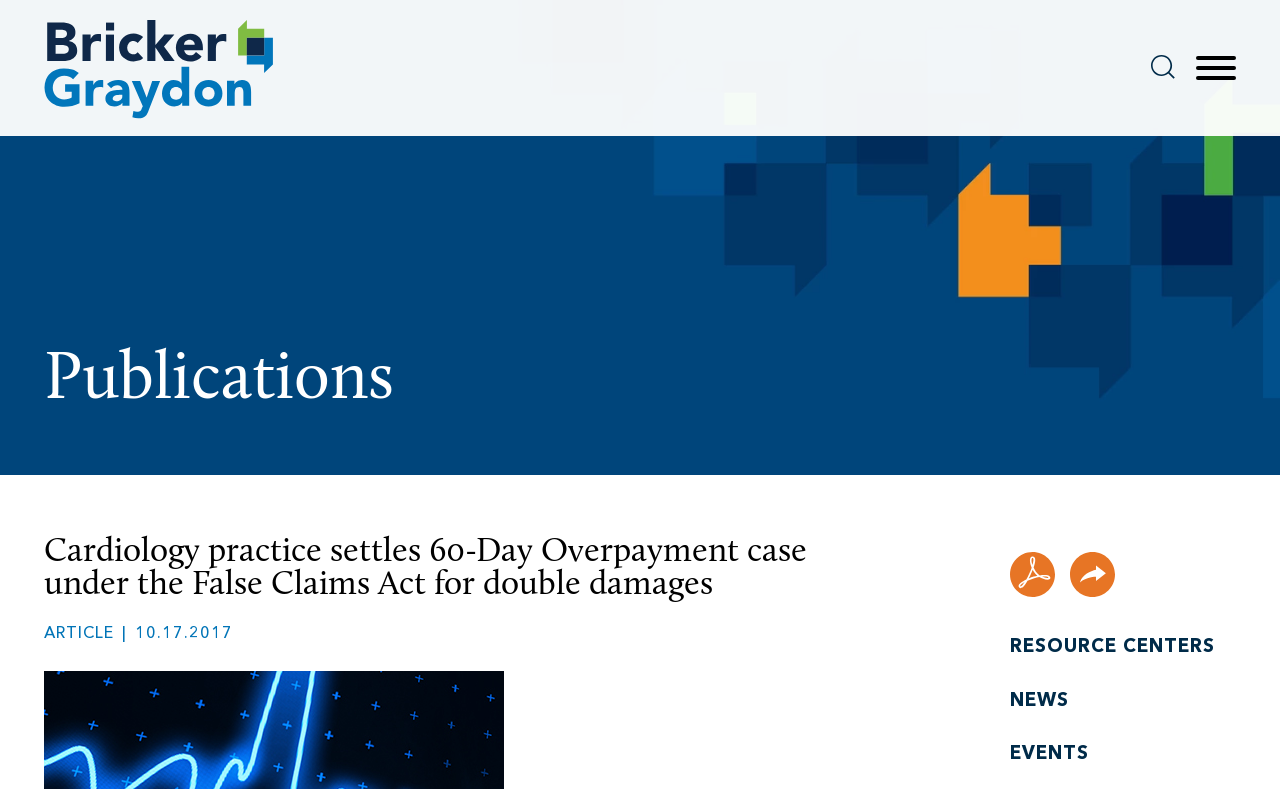Pinpoint the bounding box coordinates of the area that should be clicked to complete the following instruction: "download PDF". The coordinates must be given as four float numbers between 0 and 1, i.e., [left, top, right, bottom].

[0.789, 0.699, 0.824, 0.756]